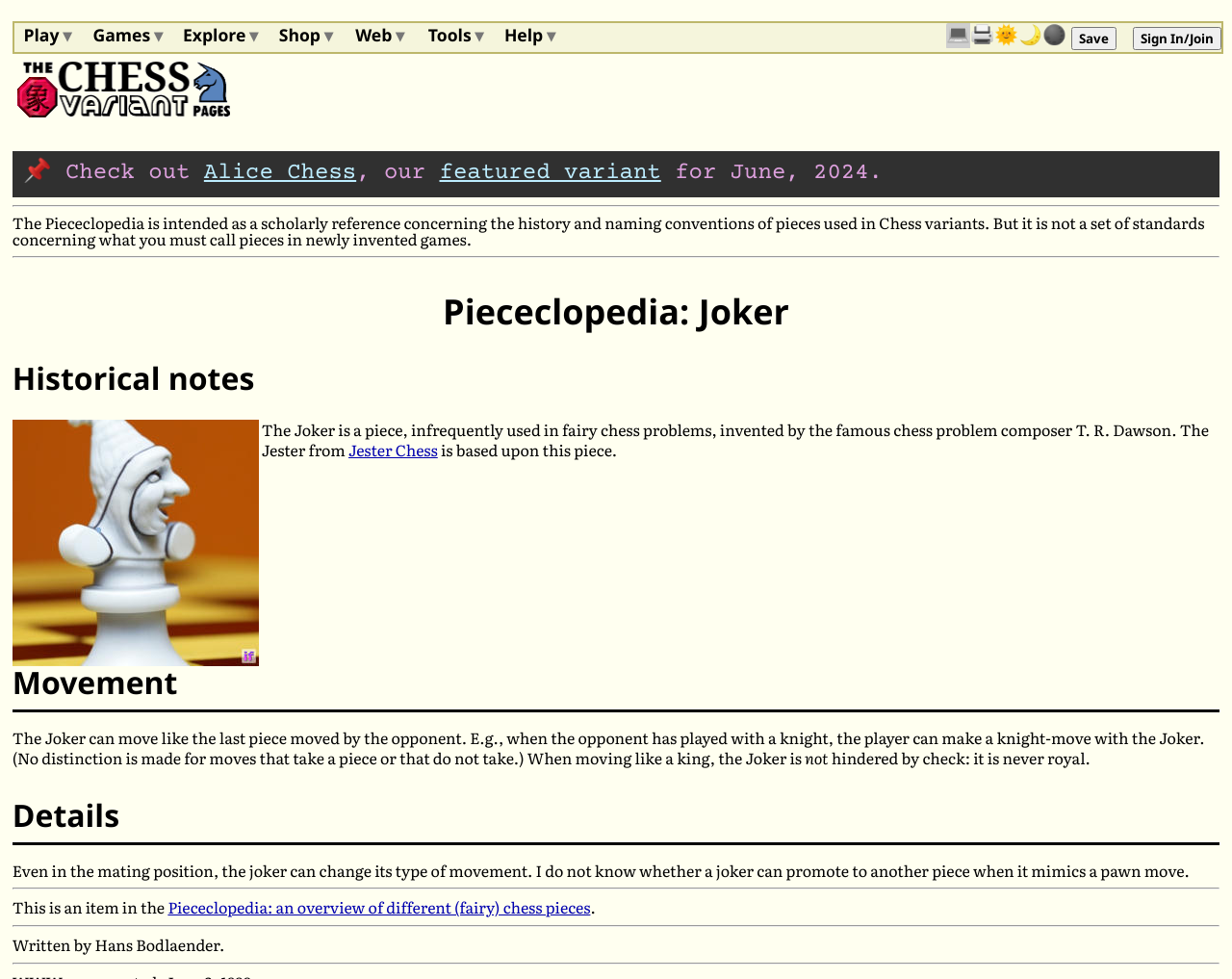What is the movement of the Joker piece?
Based on the visual, give a brief answer using one word or a short phrase.

Like the last piece moved by the opponent